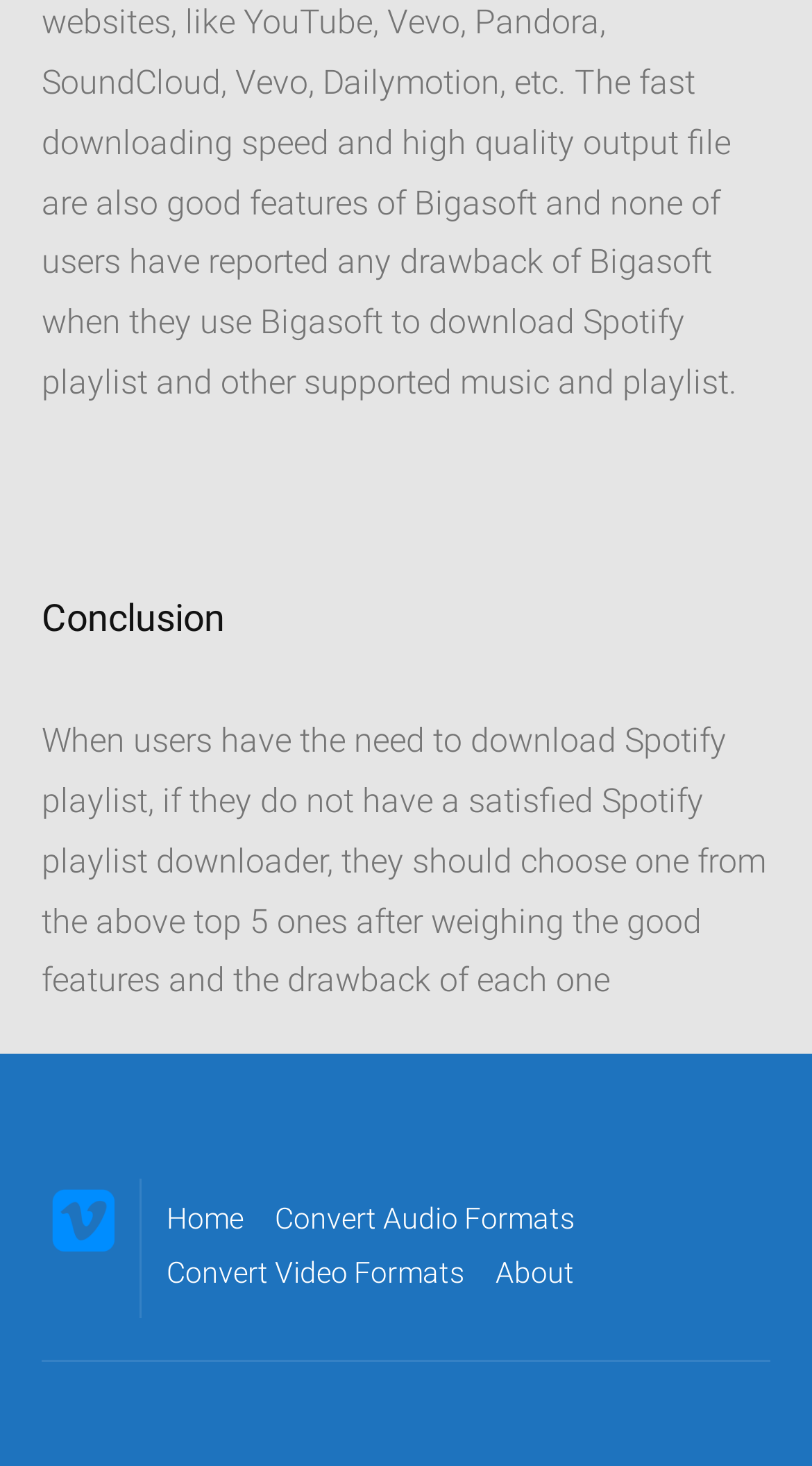Identify the bounding box of the HTML element described here: "Web Design". Provide the coordinates as four float numbers between 0 and 1: [left, top, right, bottom].

None